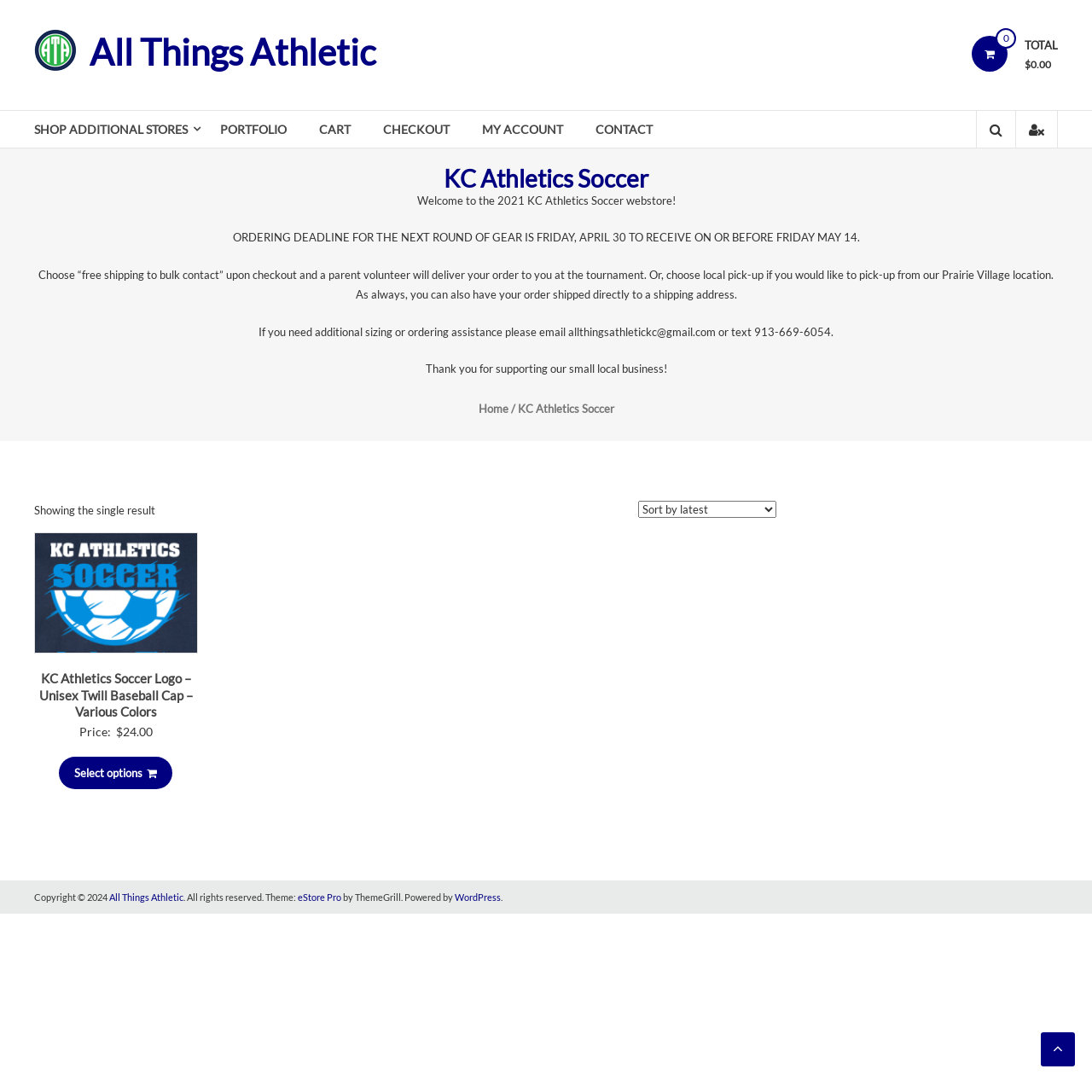Extract the bounding box coordinates for the HTML element that matches this description: "Select options". The coordinates should be four float numbers between 0 and 1, i.e., [left, top, right, bottom].

[0.054, 0.693, 0.158, 0.722]